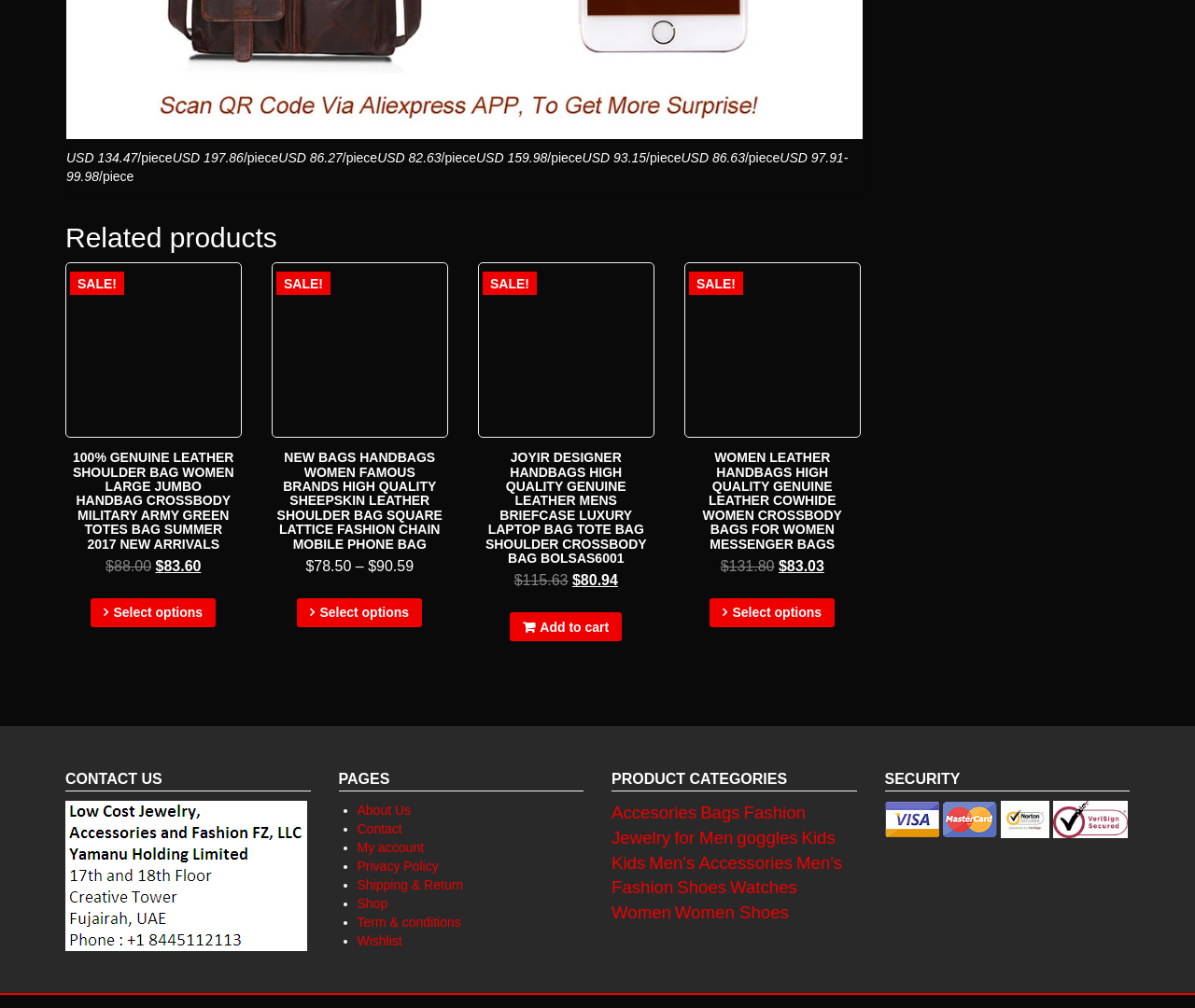Please provide a detailed answer to the question below based on the screenshot: 
What is the price of the first product?

The first product is listed with a price of USD 134.47, which is indicated by the StaticText element with the text 'USD 134.47' at the top of the webpage.